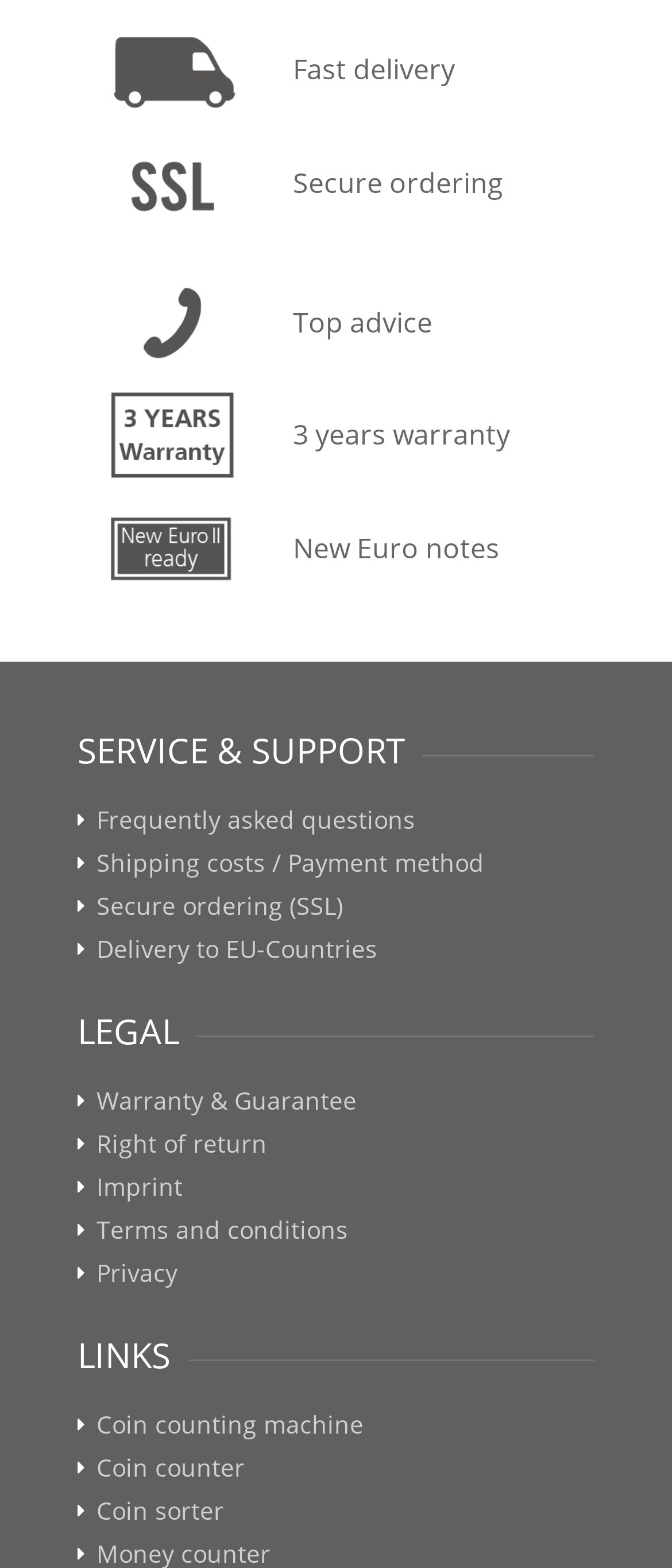With reference to the image, please provide a detailed answer to the following question: What is the last link under 'LINKS'?

The last link under the 'LINKS' heading is 'Coin sorter', which is a link located at the bottom of the webpage, indicating that the website is related to coin sorting machines.